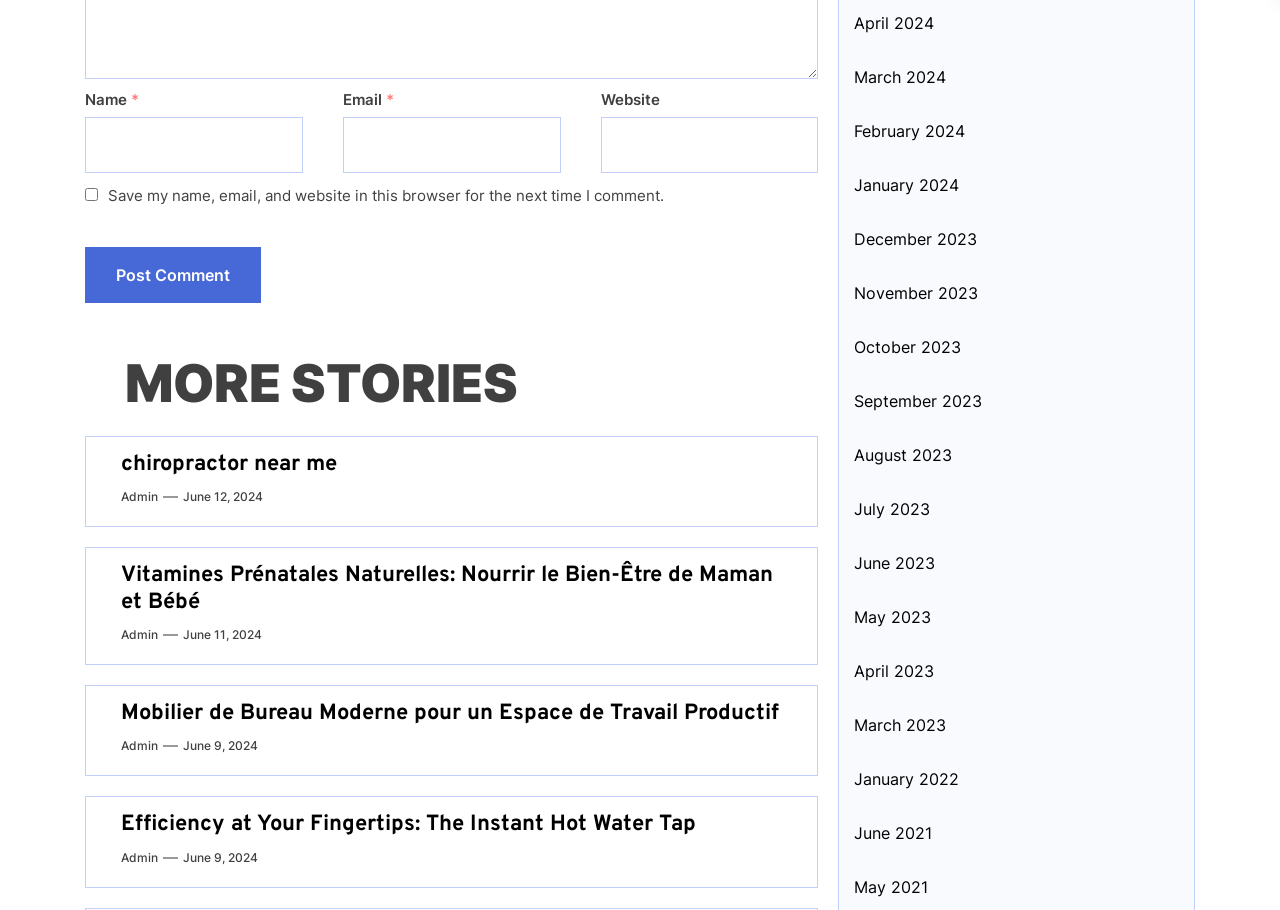What is the purpose of the form at the top of the page?
Please describe in detail the information shown in the image to answer the question.

The form at the top of the page contains fields for name, email, and website, and a checkbox to save the information for future comments. It also has a 'Post Comment' button, indicating that the purpose of the form is to leave a comment.